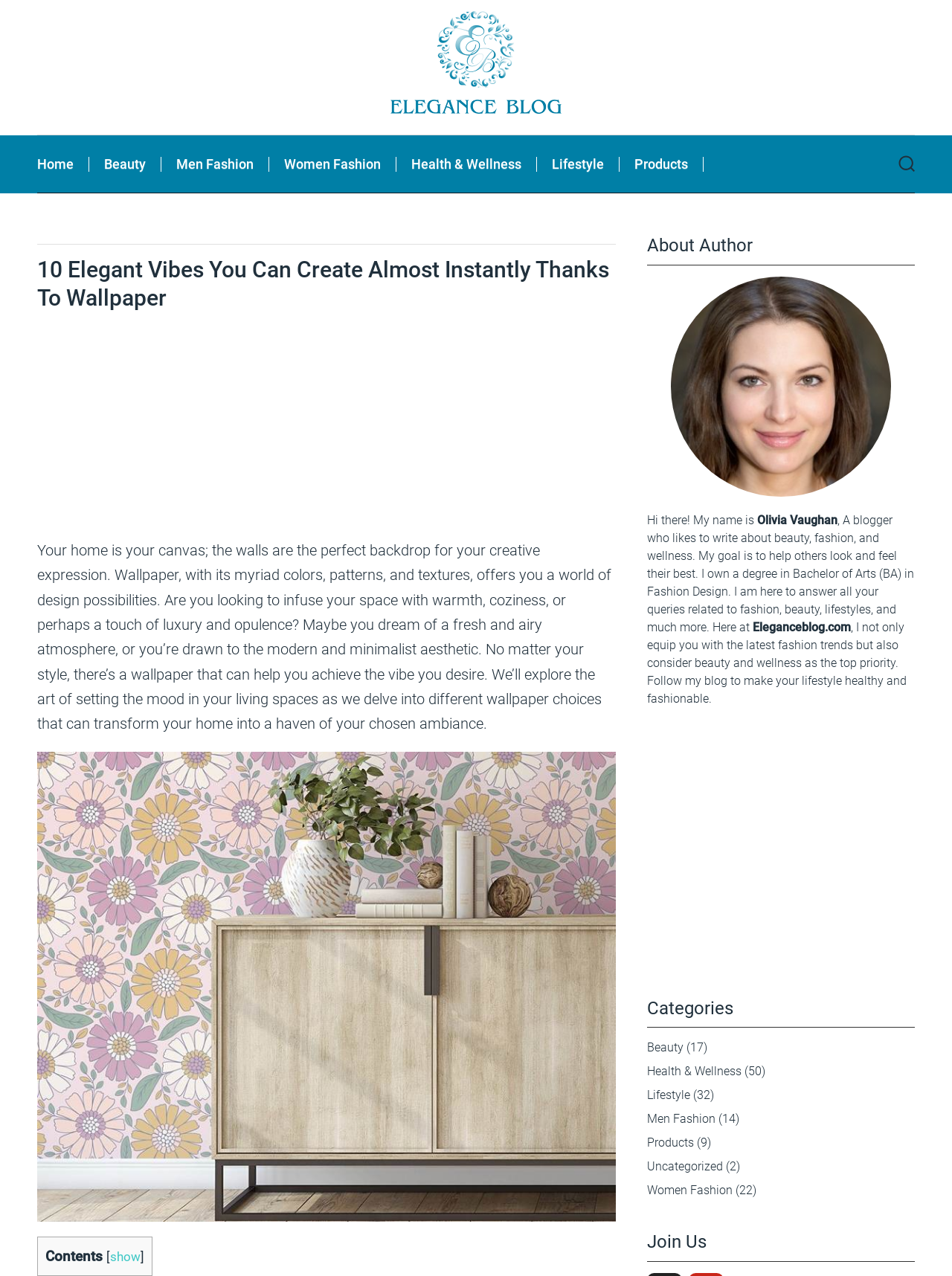Please identify the bounding box coordinates of the element's region that should be clicked to execute the following instruction: "Click on the 'About Author' heading". The bounding box coordinates must be four float numbers between 0 and 1, i.e., [left, top, right, bottom].

[0.68, 0.187, 0.961, 0.208]